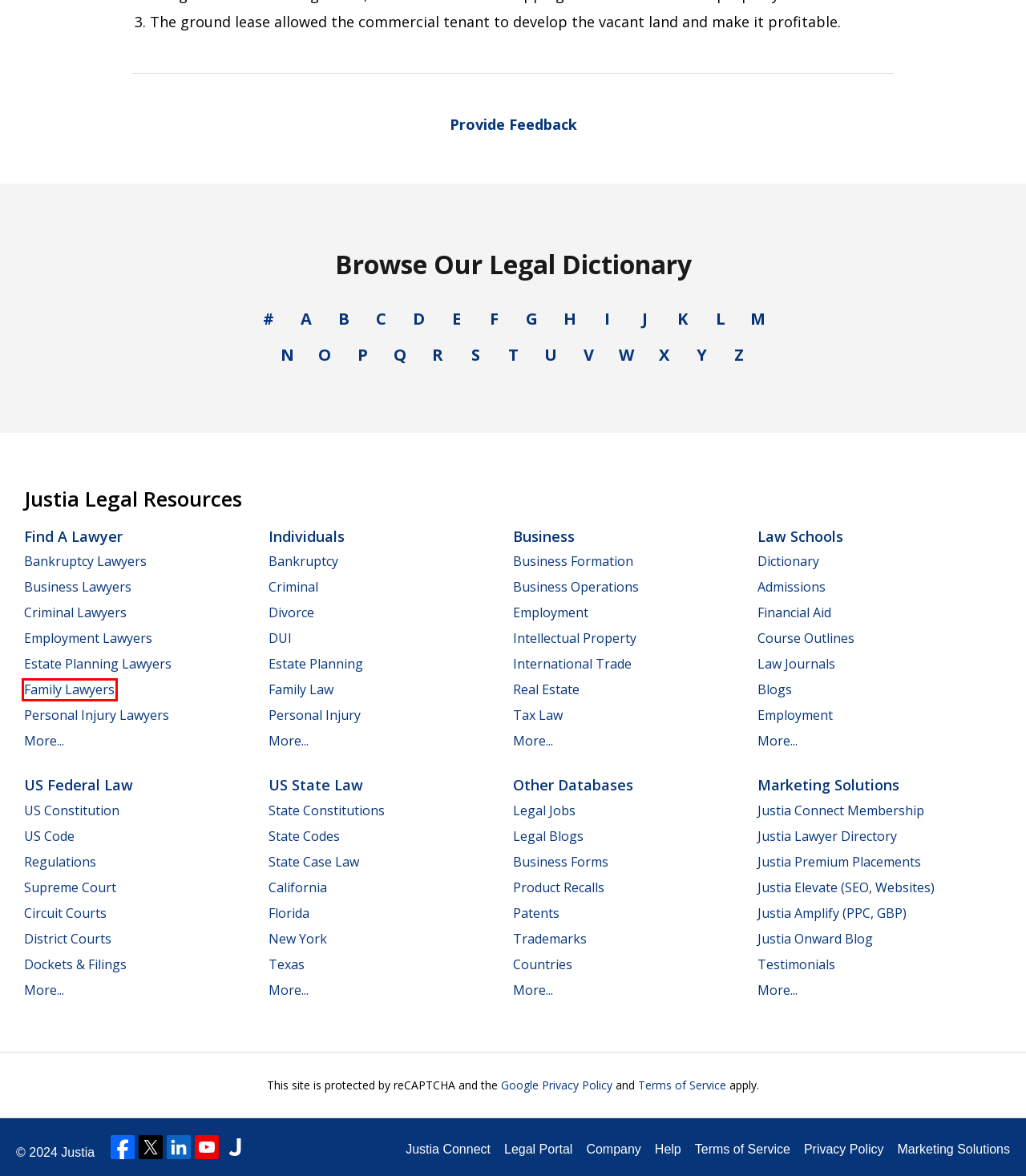Look at the screenshot of a webpage, where a red bounding box highlights an element. Select the best description that matches the new webpage after clicking the highlighted element. Here are the candidates:
A. Legal Terms Starting With "Number" | Justia Legal Dictionary
B. Texas Law :: US Law :: Justia
C. Family Lawyers - Compare Top Family Attorneys - Justia
D. Legal Terms Starting With "W" | Justia Legal Dictionary
E. Legal Terms Starting With "X" | Justia Legal Dictionary
F. New York Law :: US Law :: Justia
G. Criminal Lawyers - Compare Top Criminal Attorneys - Justia
H. Justia Amplify | Law Firm Google Ads, Facebook Ads & Microsoft Advertising Management

C